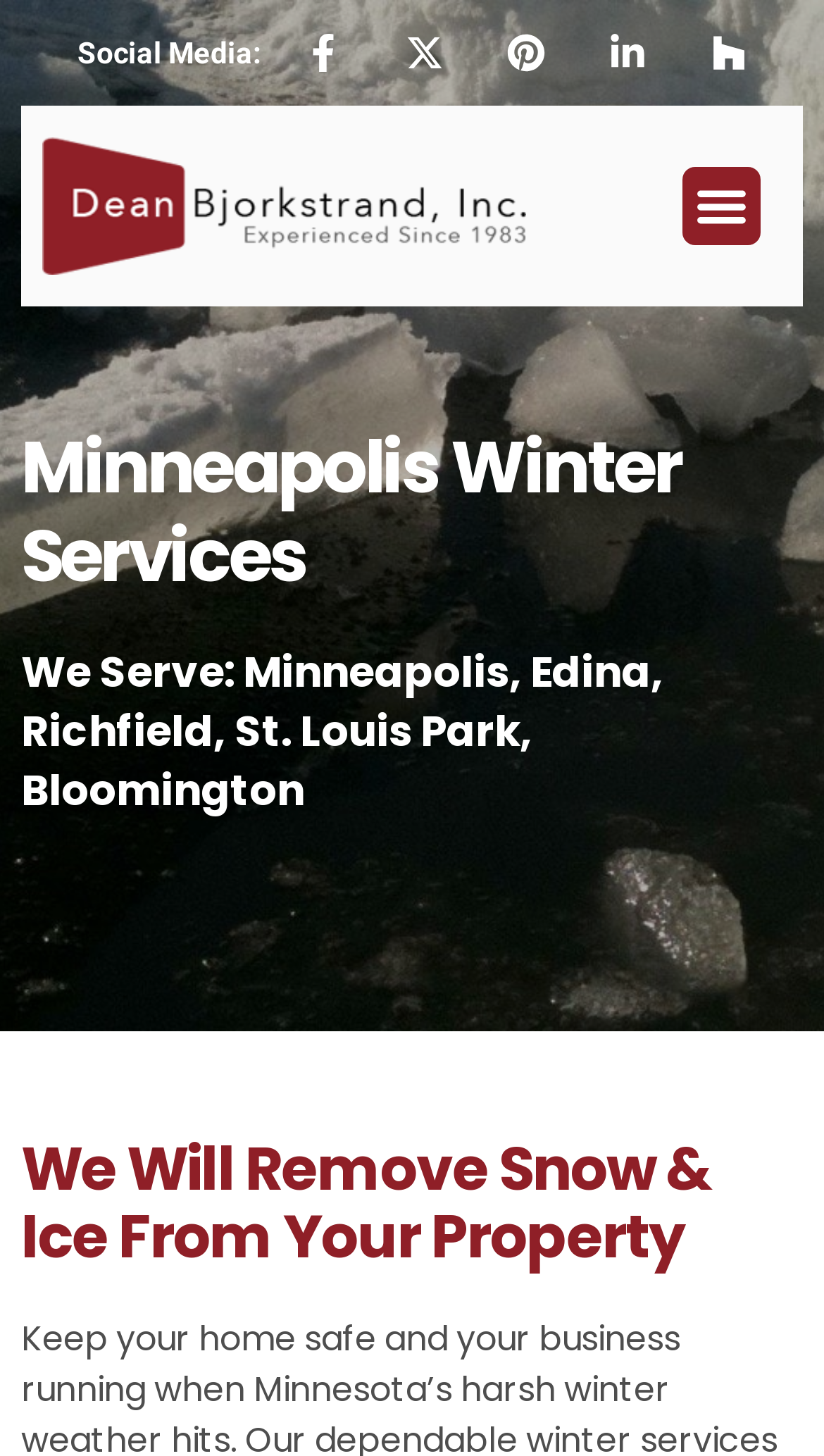How many social media links are present on the webpage?
Please answer the question as detailed as possible based on the image.

The webpage contains five social media links, namely Facebook, Twitter, Pinterest, Linkedin, and Houzz, as indicated by the links and their corresponding images.